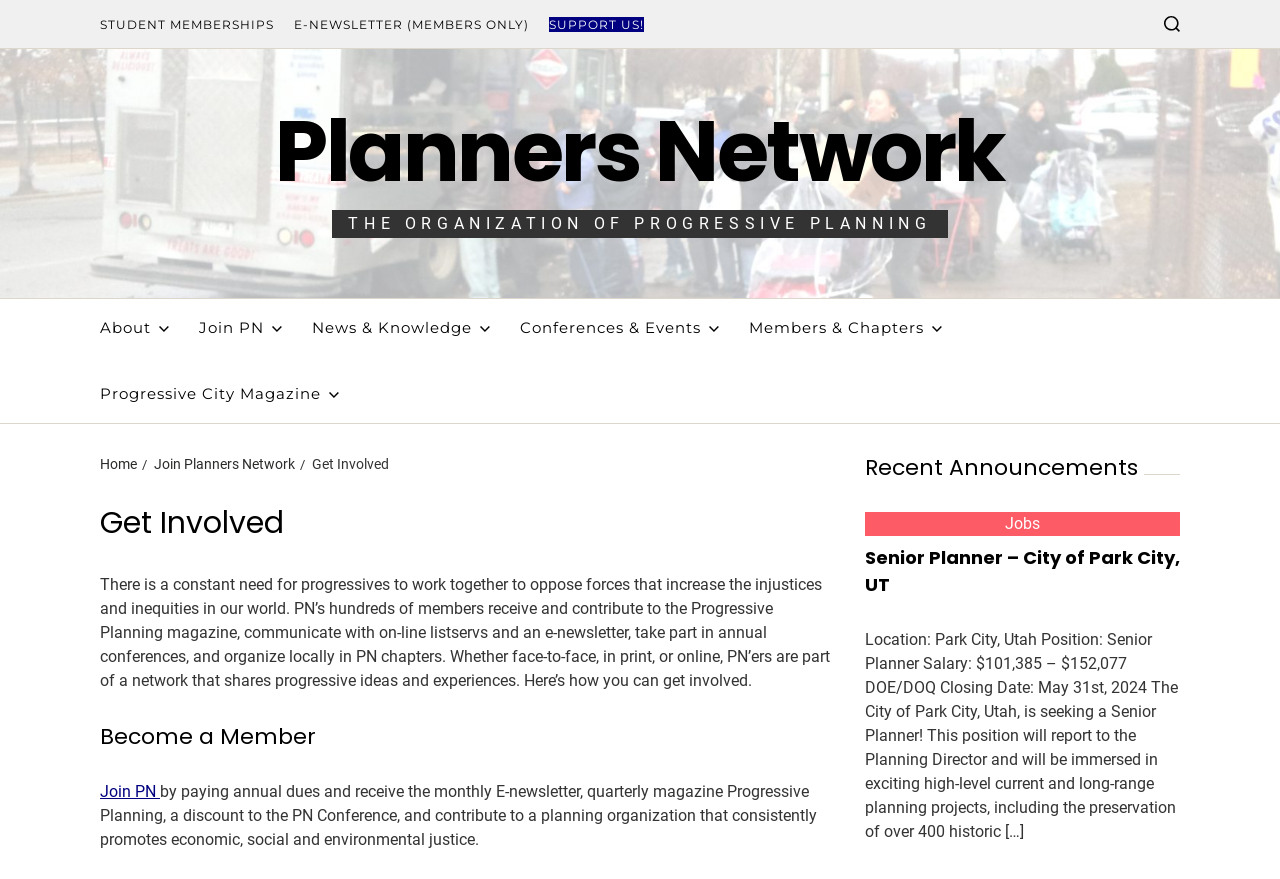Using the webpage screenshot, find the UI element described by About. Provide the bounding box coordinates in the format (top-left x, top-left y, bottom-right x, bottom-right y), ensuring all values are floating point numbers between 0 and 1.

[0.078, 0.34, 0.132, 0.406]